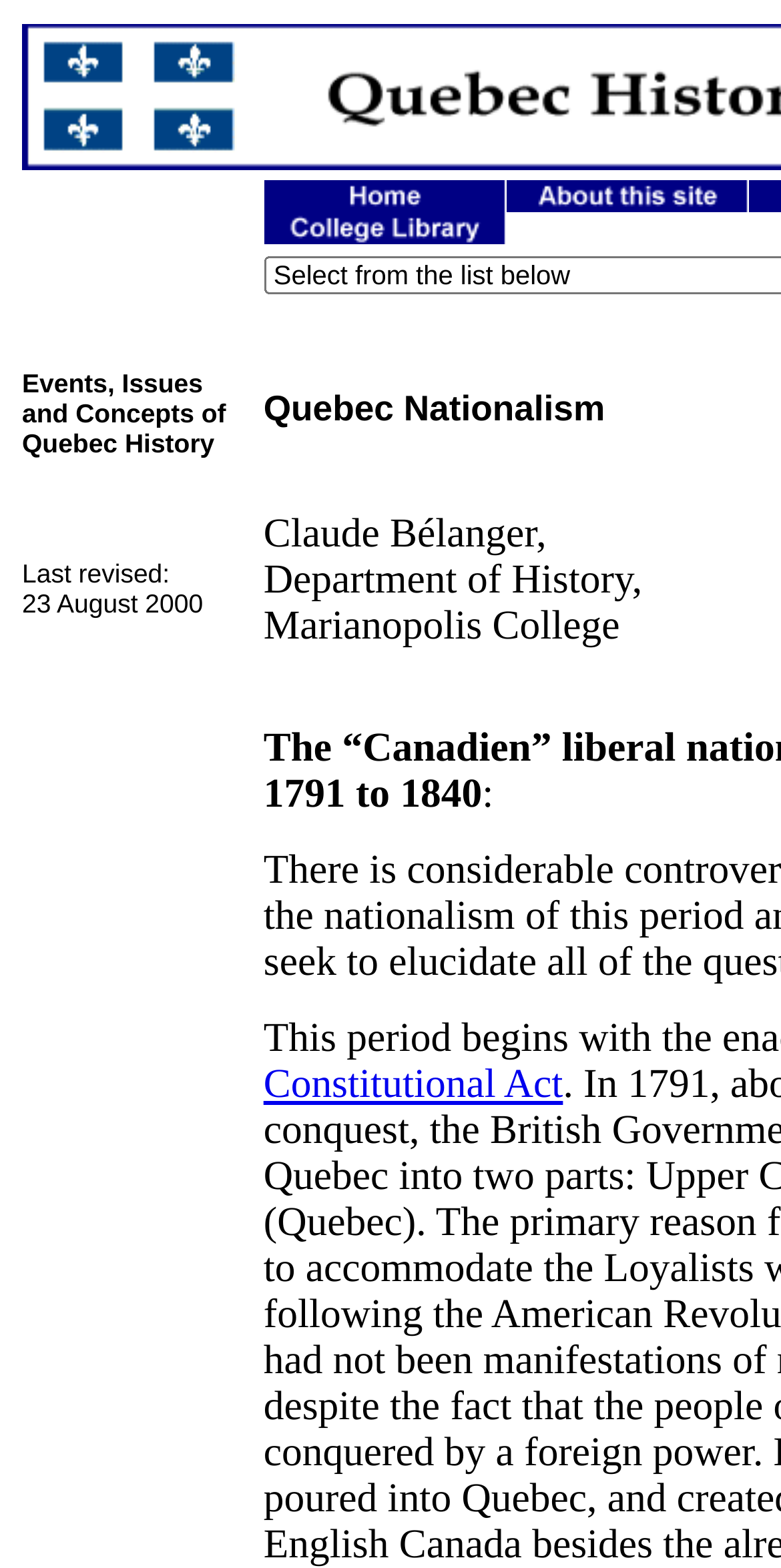Given the webpage screenshot and the description, determine the bounding box coordinates (top-left x, top-left y, bottom-right x, bottom-right y) that define the location of the UI element matching this description: alt="About this site"

[0.648, 0.119, 0.958, 0.14]